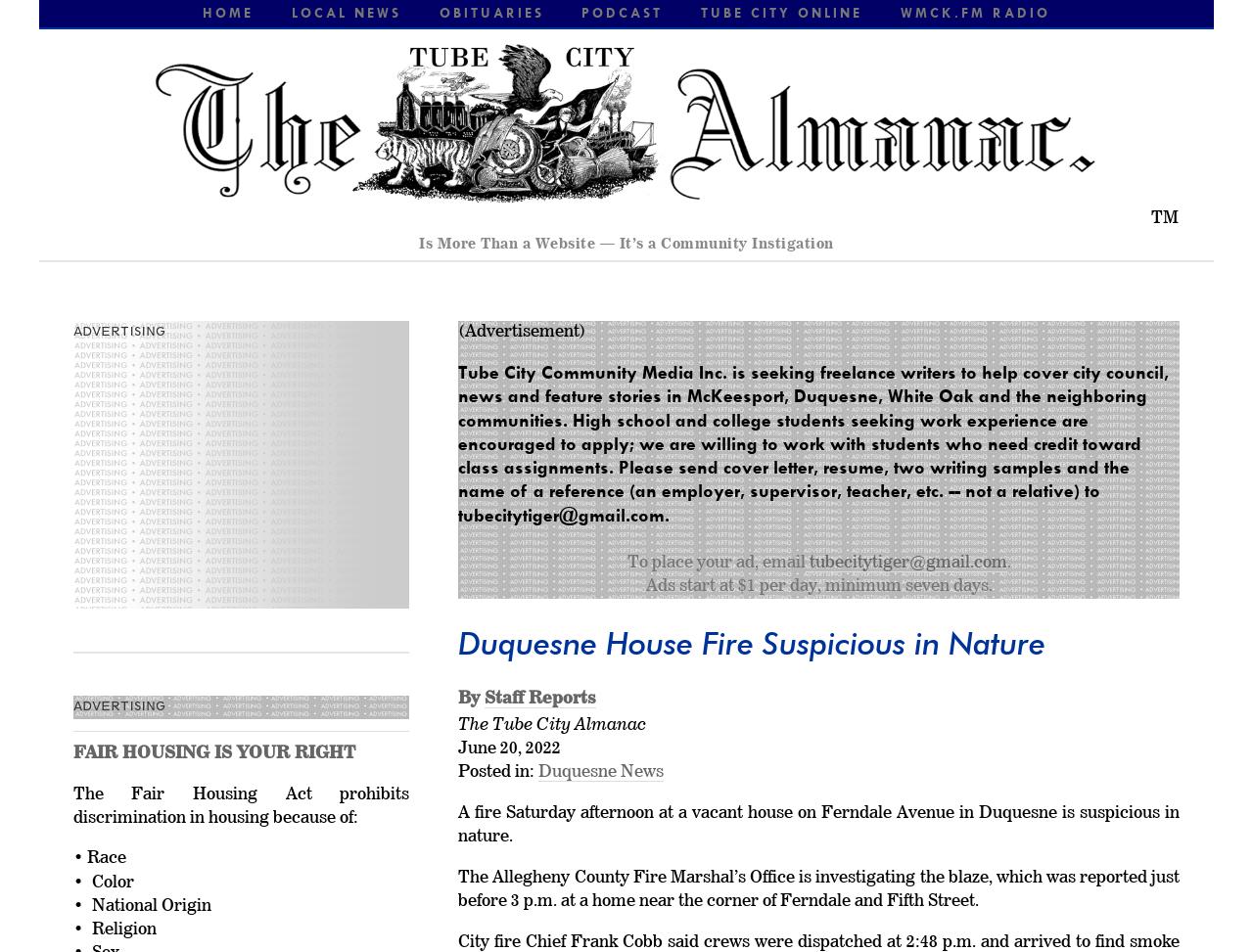What is the name of the email address for sending cover letters and resumes?
Answer the question with a single word or phrase derived from the image.

tubecitytiger@gmail.com